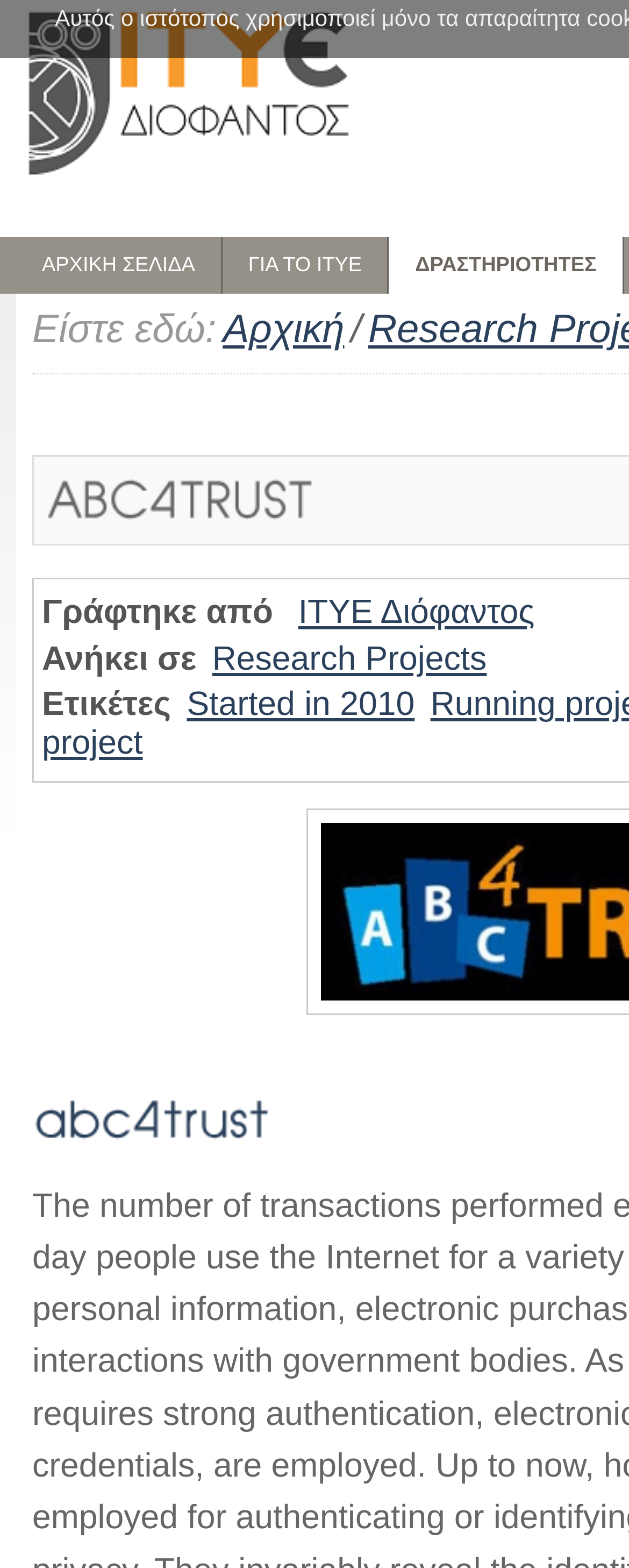When did the project start?
Answer the question with a single word or phrase by looking at the picture.

2010